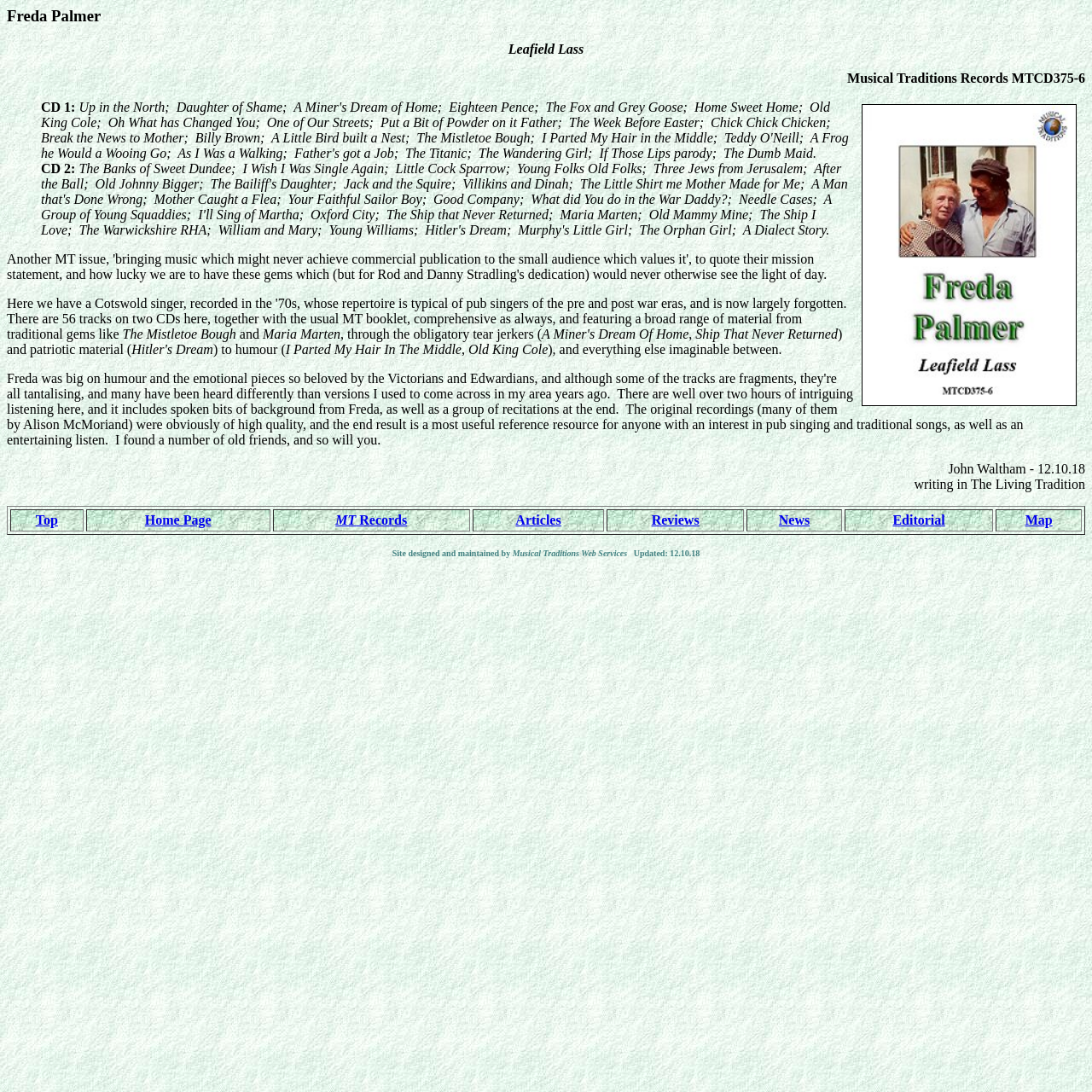Locate the bounding box of the UI element based on this description: "Home Page". Provide four float numbers between 0 and 1 as [left, top, right, bottom].

[0.133, 0.469, 0.193, 0.483]